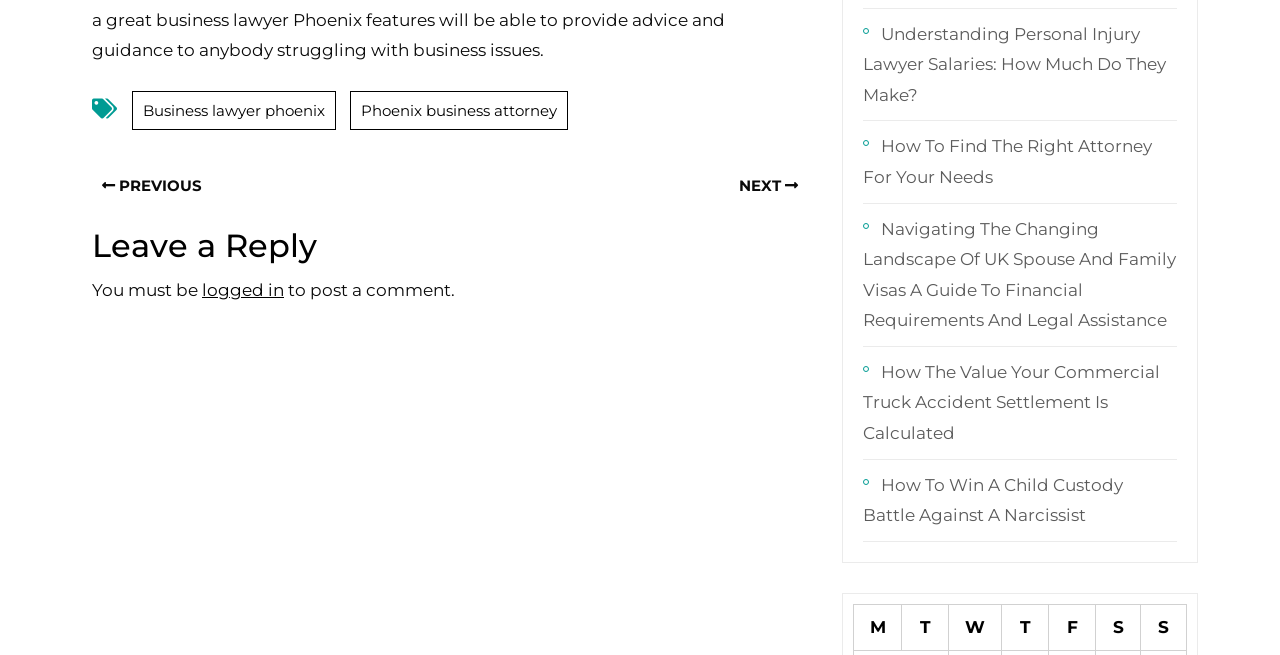Using the provided element description: "Previous Previous post:", determine the bounding box coordinates of the corresponding UI element in the screenshot.

[0.072, 0.254, 0.166, 0.313]